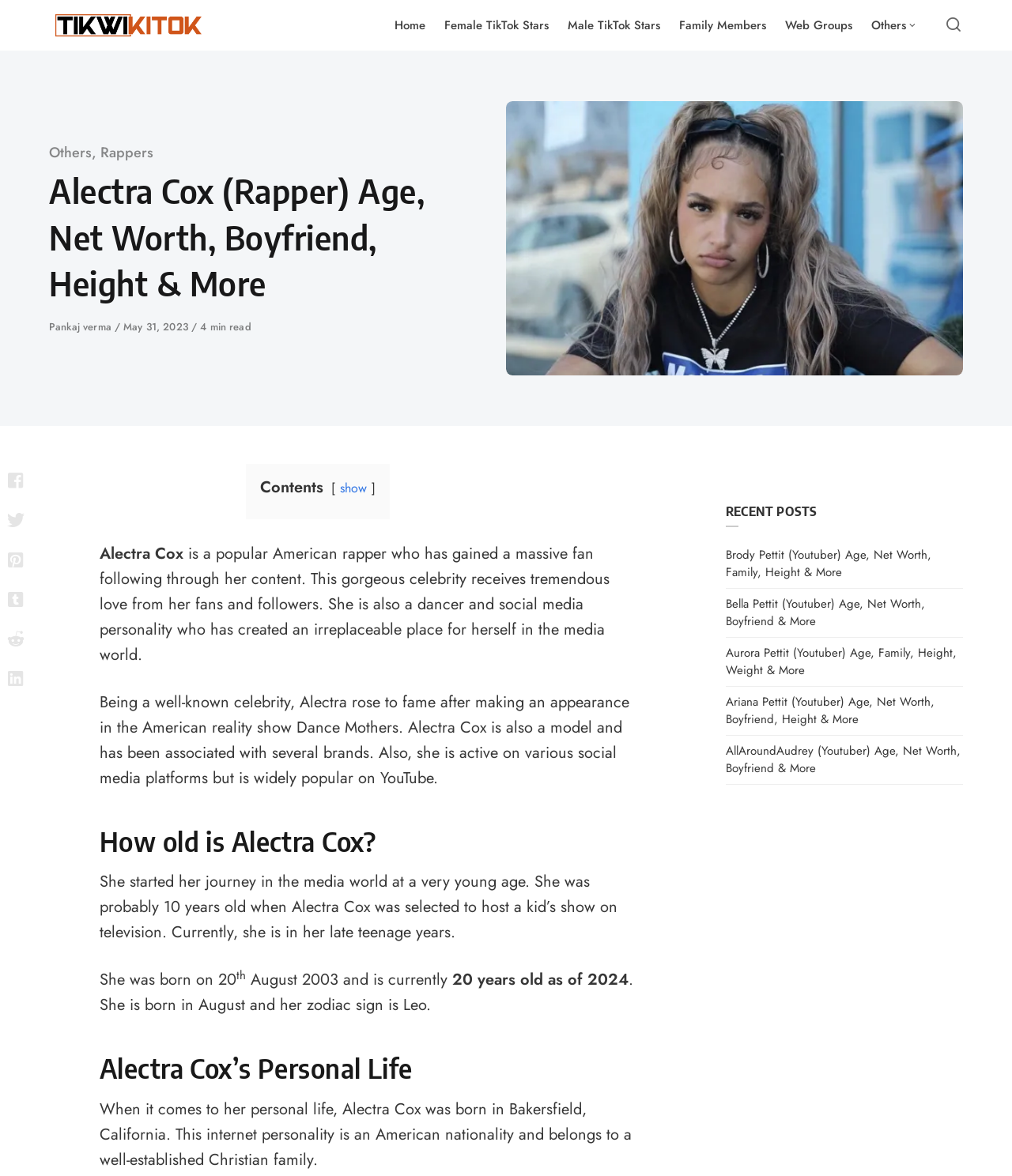Highlight the bounding box coordinates of the element that should be clicked to carry out the following instruction: "Click on the Home link". The coordinates must be given as four float numbers ranging from 0 to 1, i.e., [left, top, right, bottom].

[0.38, 0.0, 0.43, 0.043]